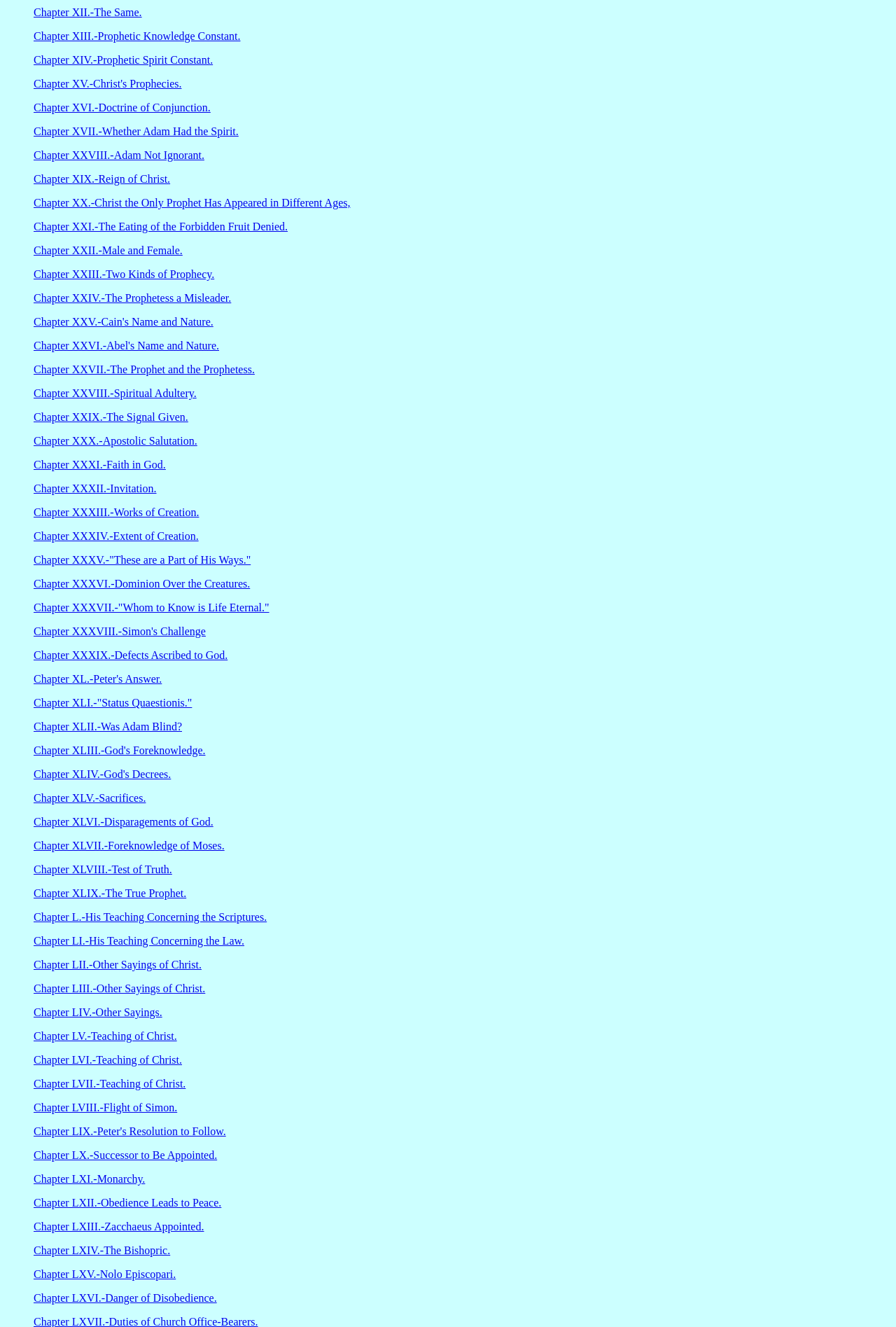Locate the UI element that matches the description Chapter XXX.-Apostolic Salutation. in the webpage screenshot. Return the bounding box coordinates in the format (top-left x, top-left y, bottom-right x, bottom-right y), with values ranging from 0 to 1.

[0.038, 0.328, 0.22, 0.337]